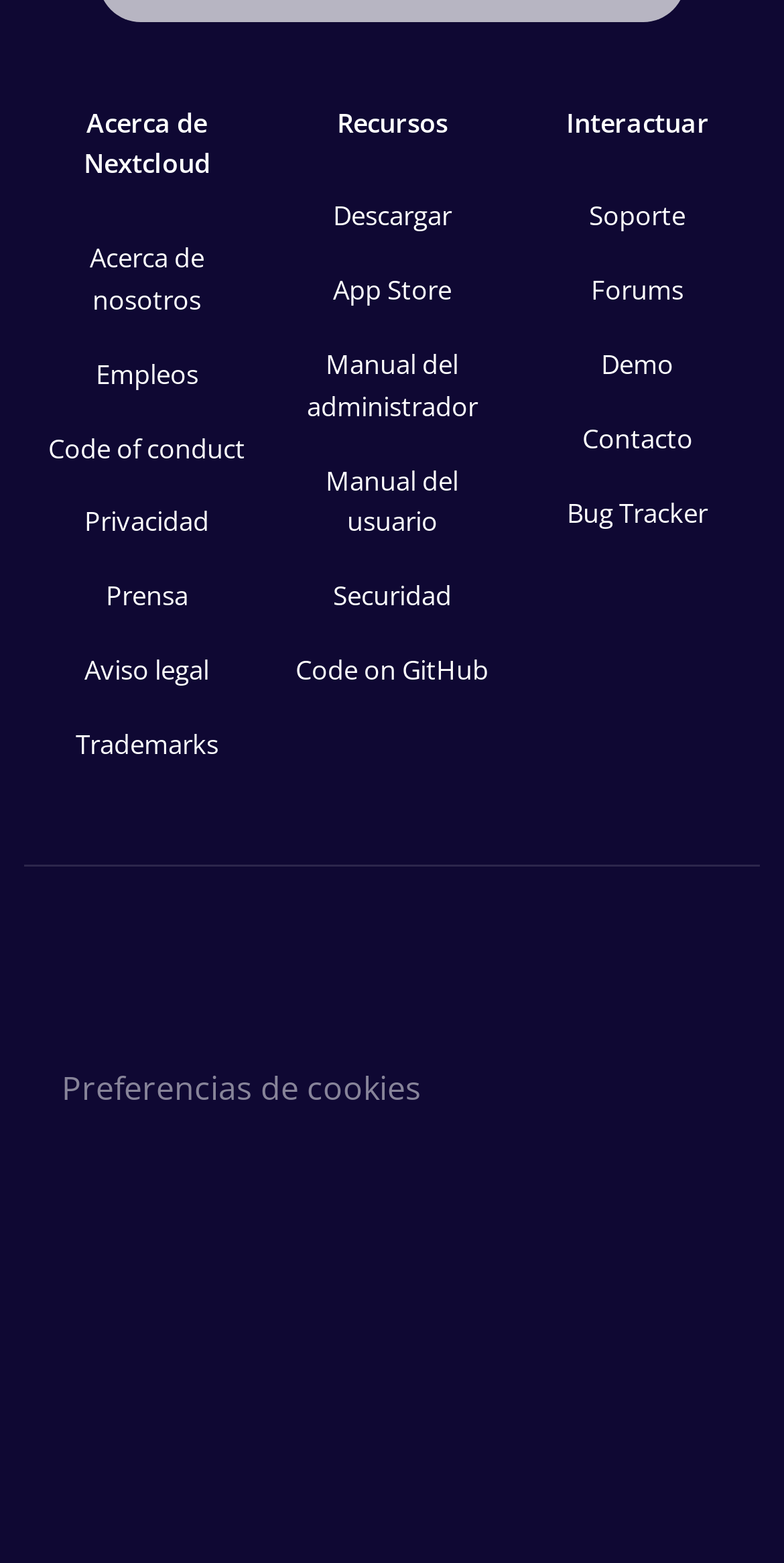Locate the bounding box coordinates of the element you need to click to accomplish the task described by this instruction: "Get support".

[0.656, 0.115, 0.969, 0.162]